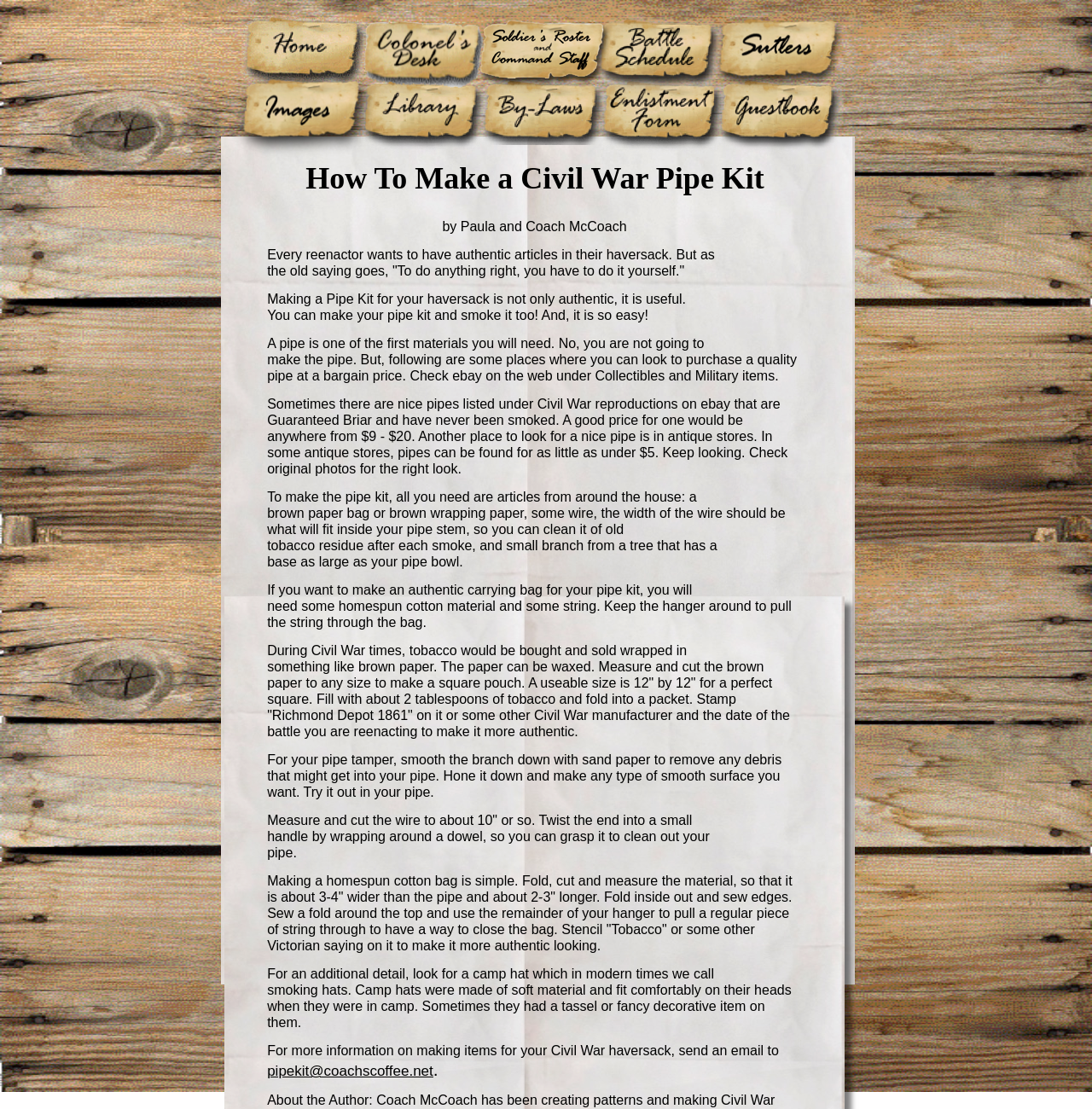Please provide a brief answer to the question using only one word or phrase: 
What is the recommended size of the brown paper pouch?

12" by 12"